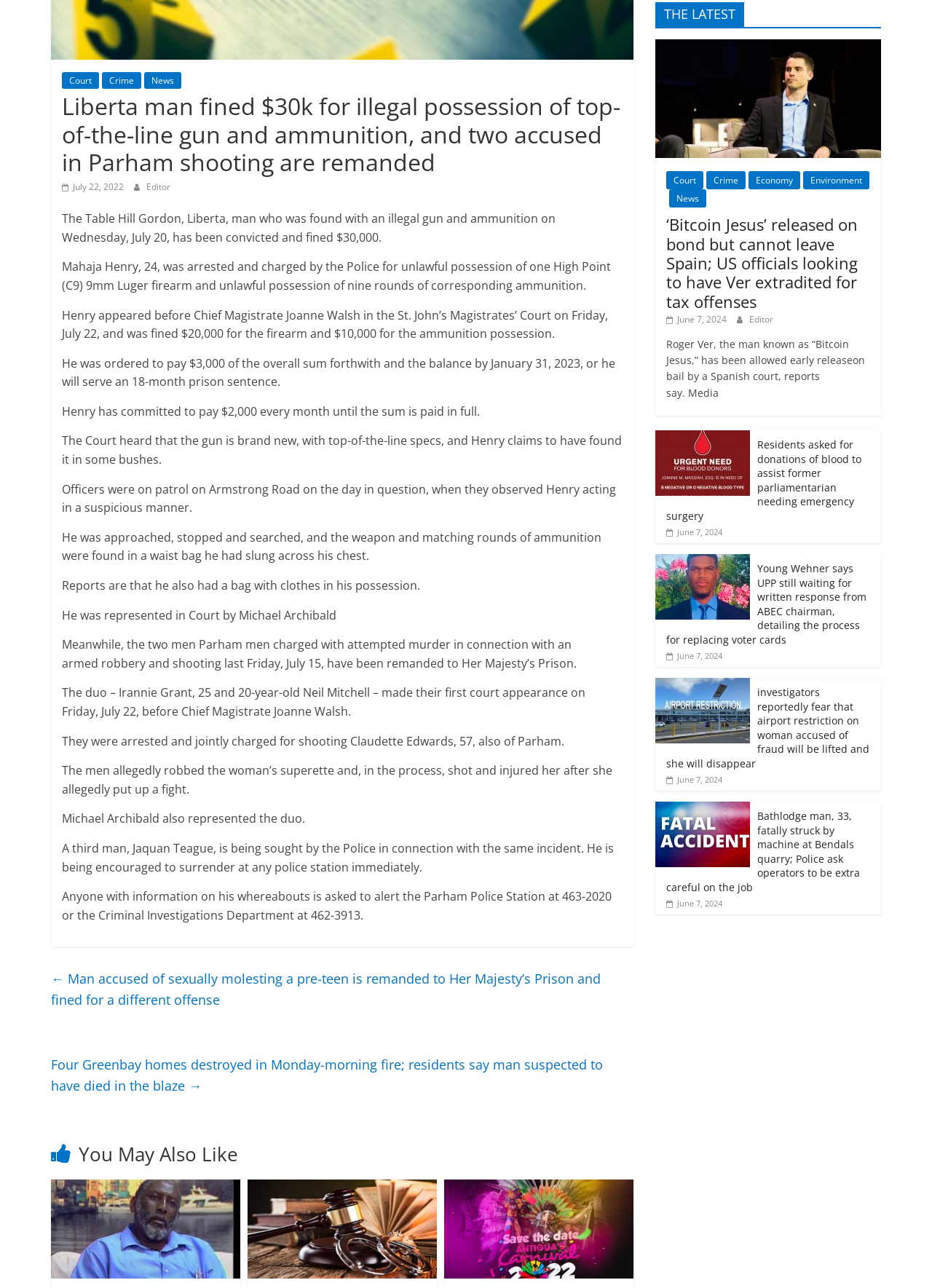Return the bounding box coordinates of the UI element that corresponds to this description: "July 22, 2022July 22, 2022". The coordinates must be given as four float numbers in the range of 0 and 1, [left, top, right, bottom].

[0.066, 0.14, 0.133, 0.15]